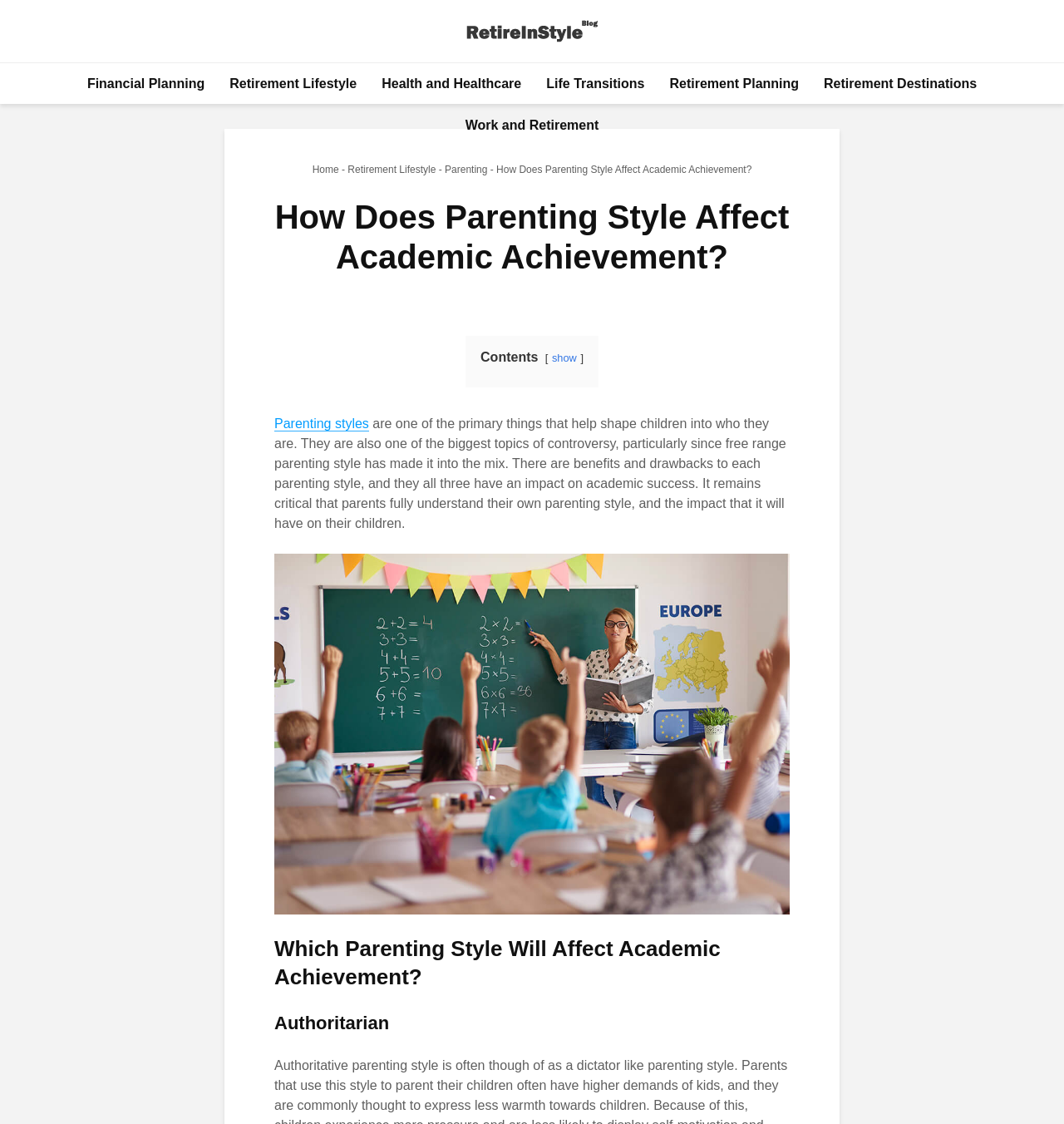Calculate the bounding box coordinates for the UI element based on the following description: "Parenting styles". Ensure the coordinates are four float numbers between 0 and 1, i.e., [left, top, right, bottom].

[0.258, 0.371, 0.347, 0.384]